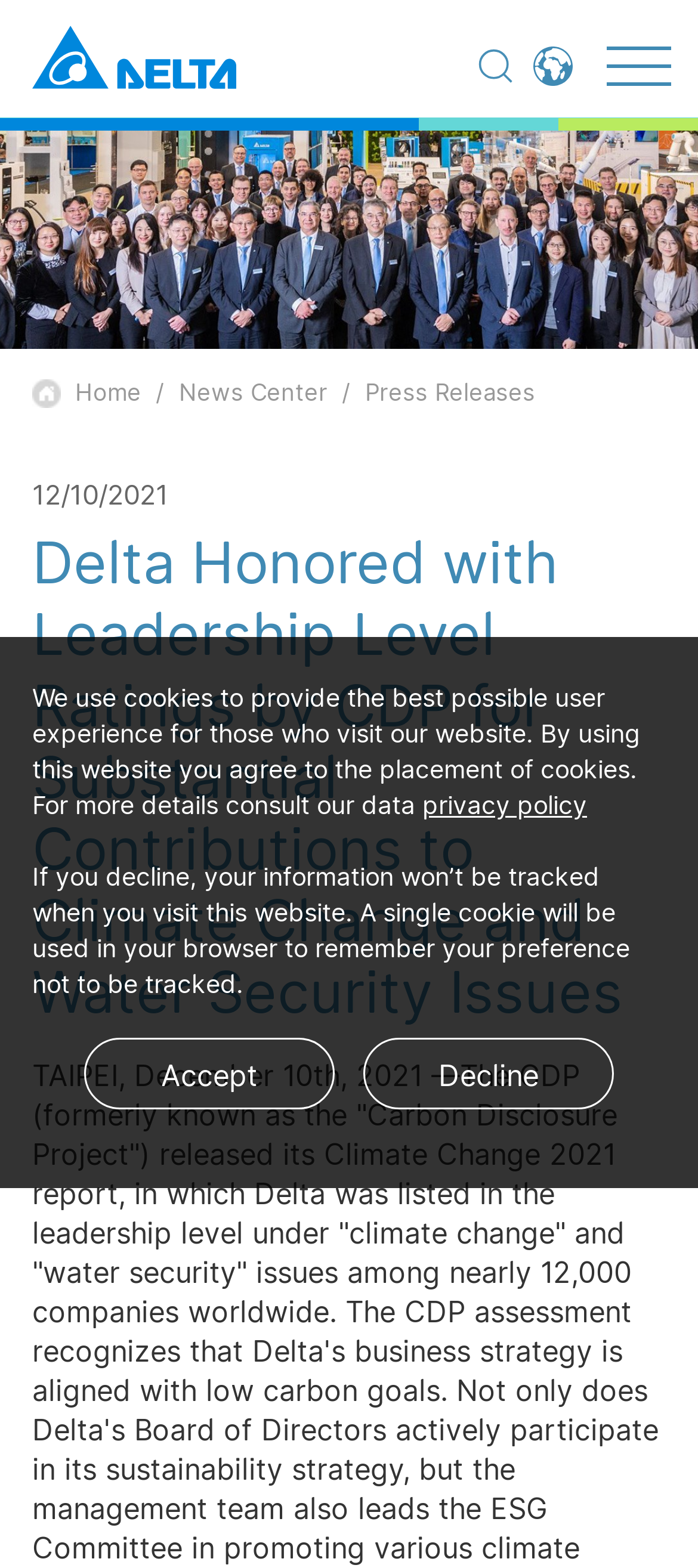What is the date mentioned in the webpage? From the image, respond with a single word or brief phrase.

12/10/2021